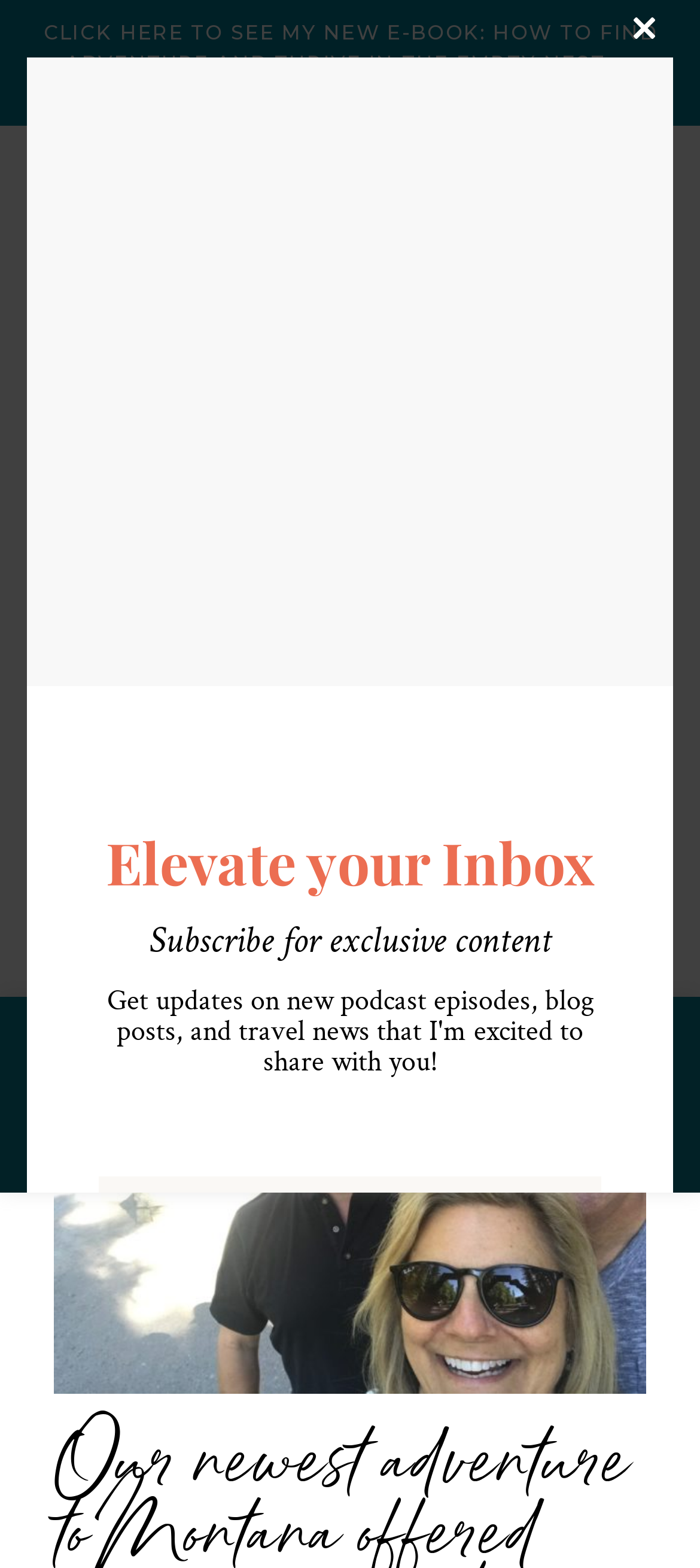Please provide a short answer using a single word or phrase for the question:
What is the purpose of the dialog box?

To subscribe for exclusive content